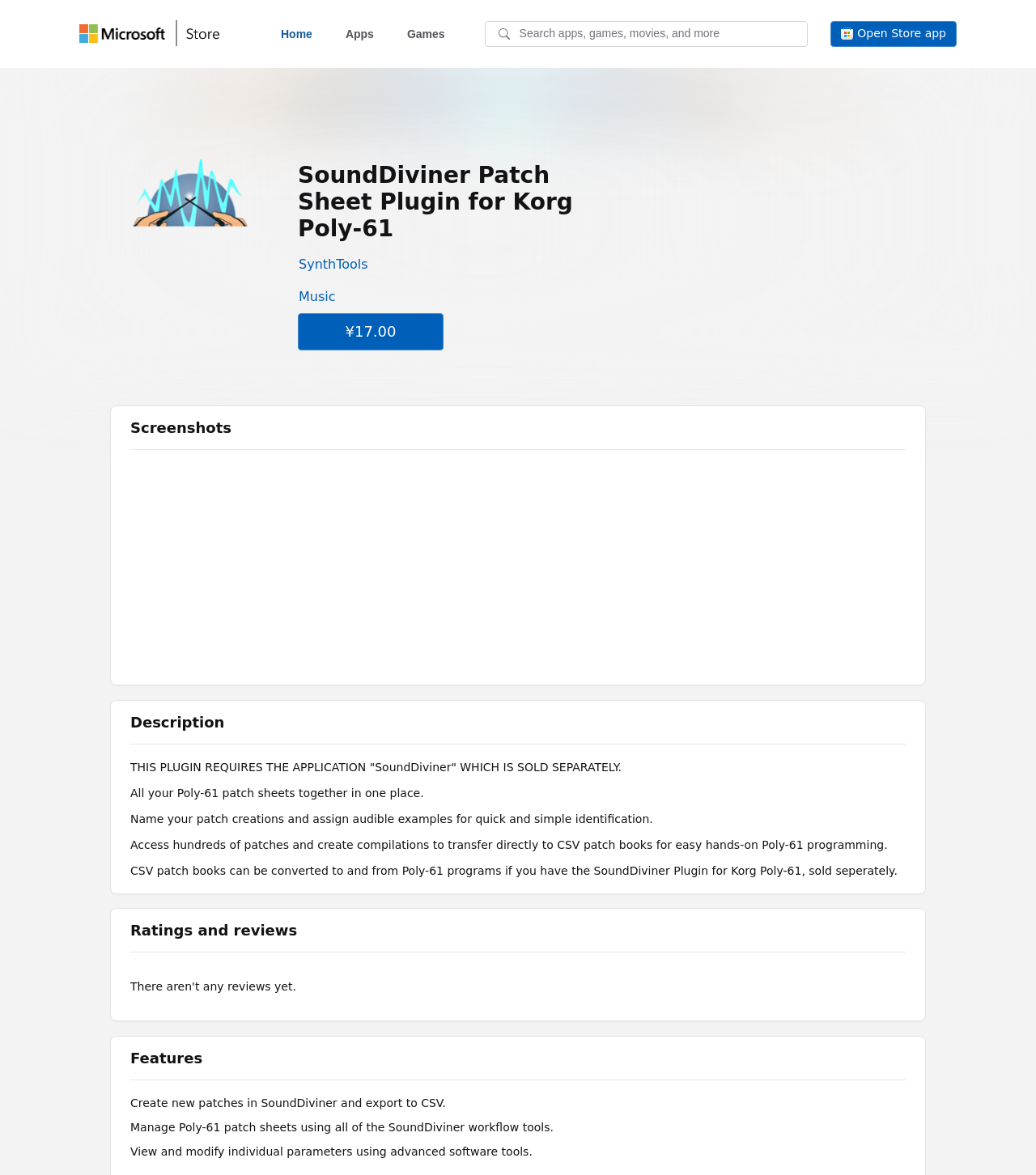Find the bounding box coordinates of the element to click in order to complete this instruction: "Open Store app". The bounding box coordinates must be four float numbers between 0 and 1, denoted as [left, top, right, bottom].

[0.802, 0.018, 0.923, 0.04]